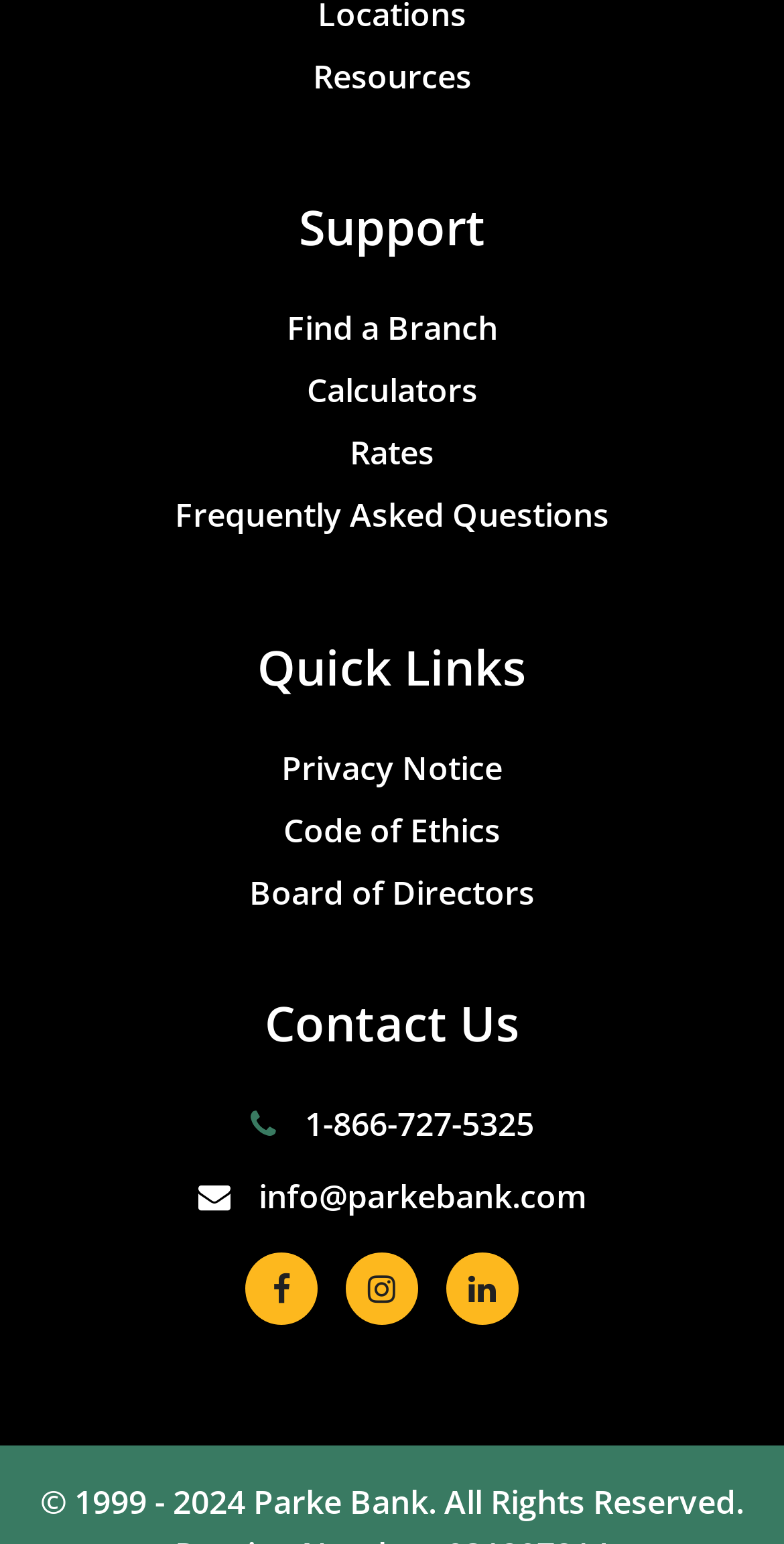Please find and report the bounding box coordinates of the element to click in order to perform the following action: "Check the current rates". The coordinates should be expressed as four float numbers between 0 and 1, in the format [left, top, right, bottom].

[0.446, 0.279, 0.554, 0.308]